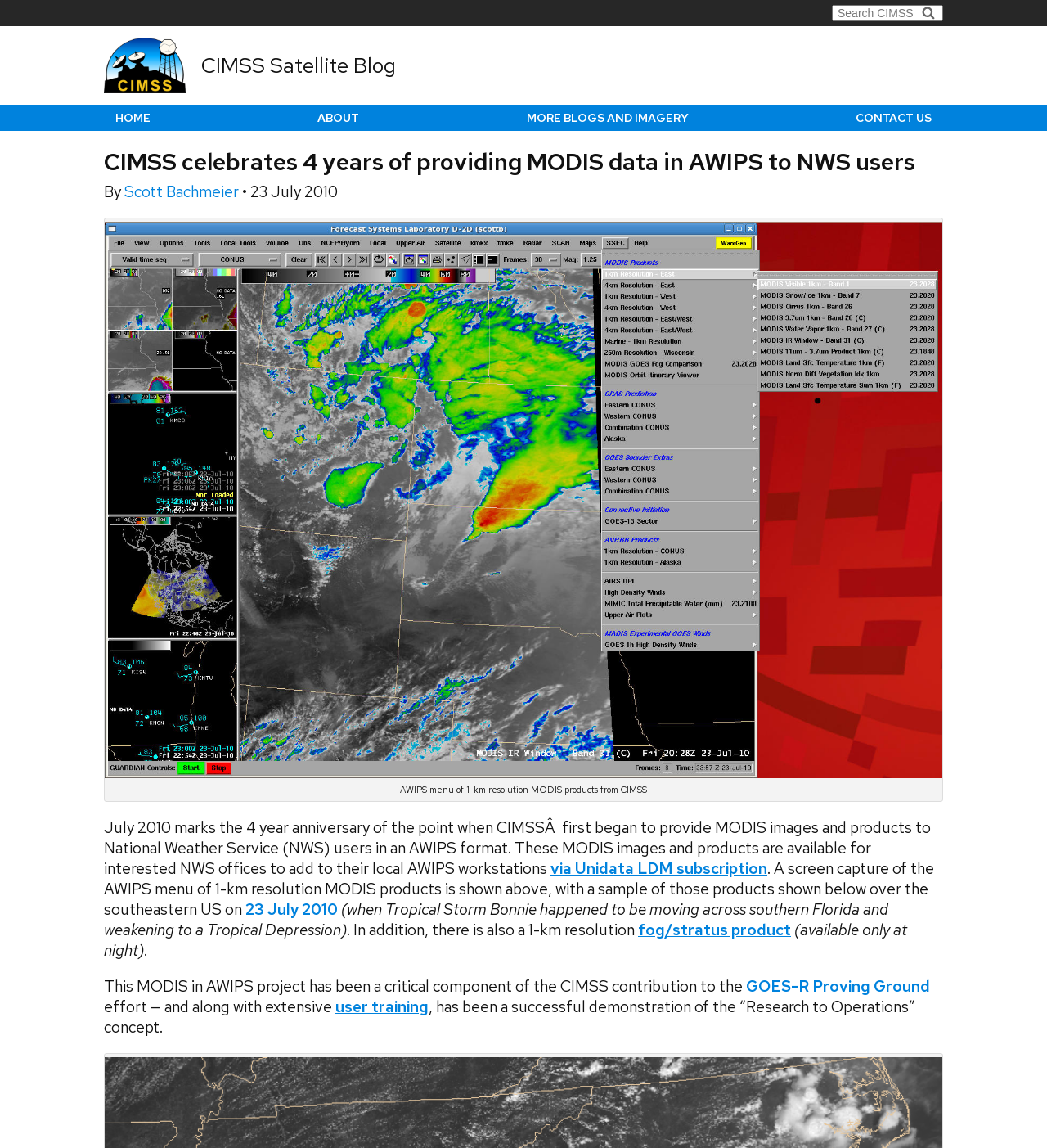Please locate the bounding box coordinates of the element that should be clicked to achieve the given instruction: "Go to HOME page".

[0.11, 0.095, 0.144, 0.11]